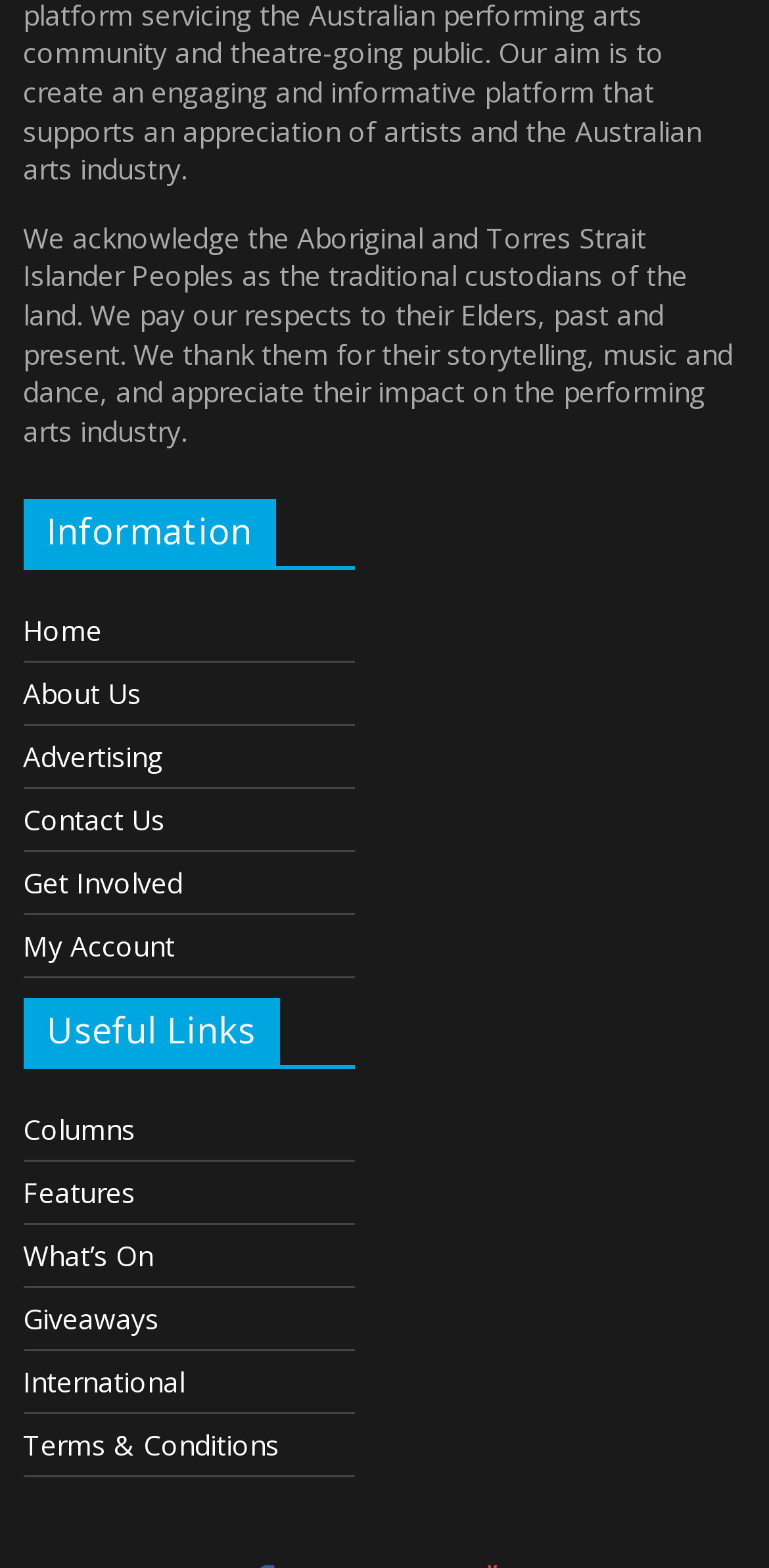Find the bounding box coordinates for the area that must be clicked to perform this action: "Search for something".

None